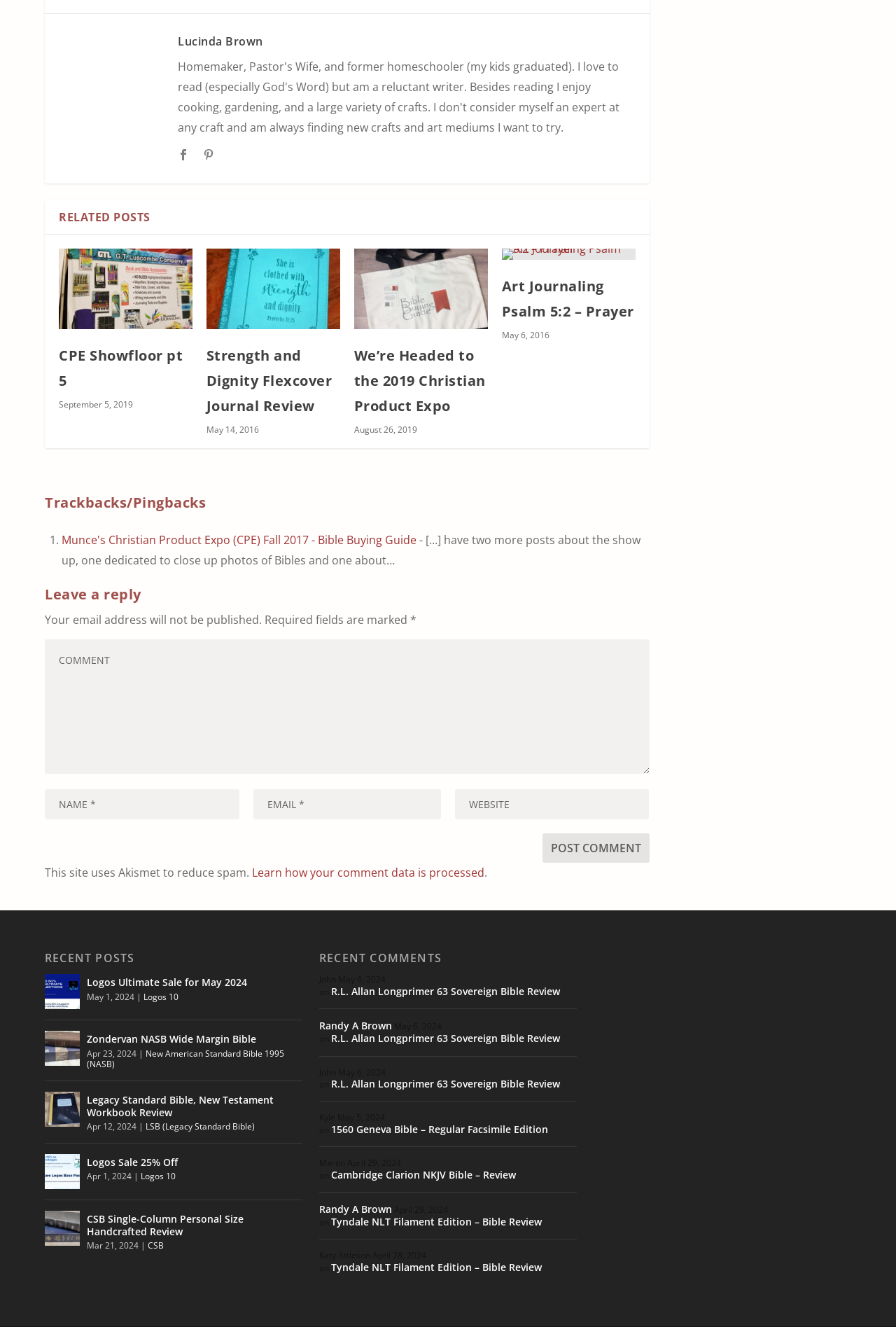Using the given element description, provide the bounding box coordinates (top-left x, top-left y, bottom-right x, bottom-right y) for the corresponding UI element in the screenshot: Zondervan NASB Wide Margin Bible

[0.097, 0.823, 0.286, 0.836]